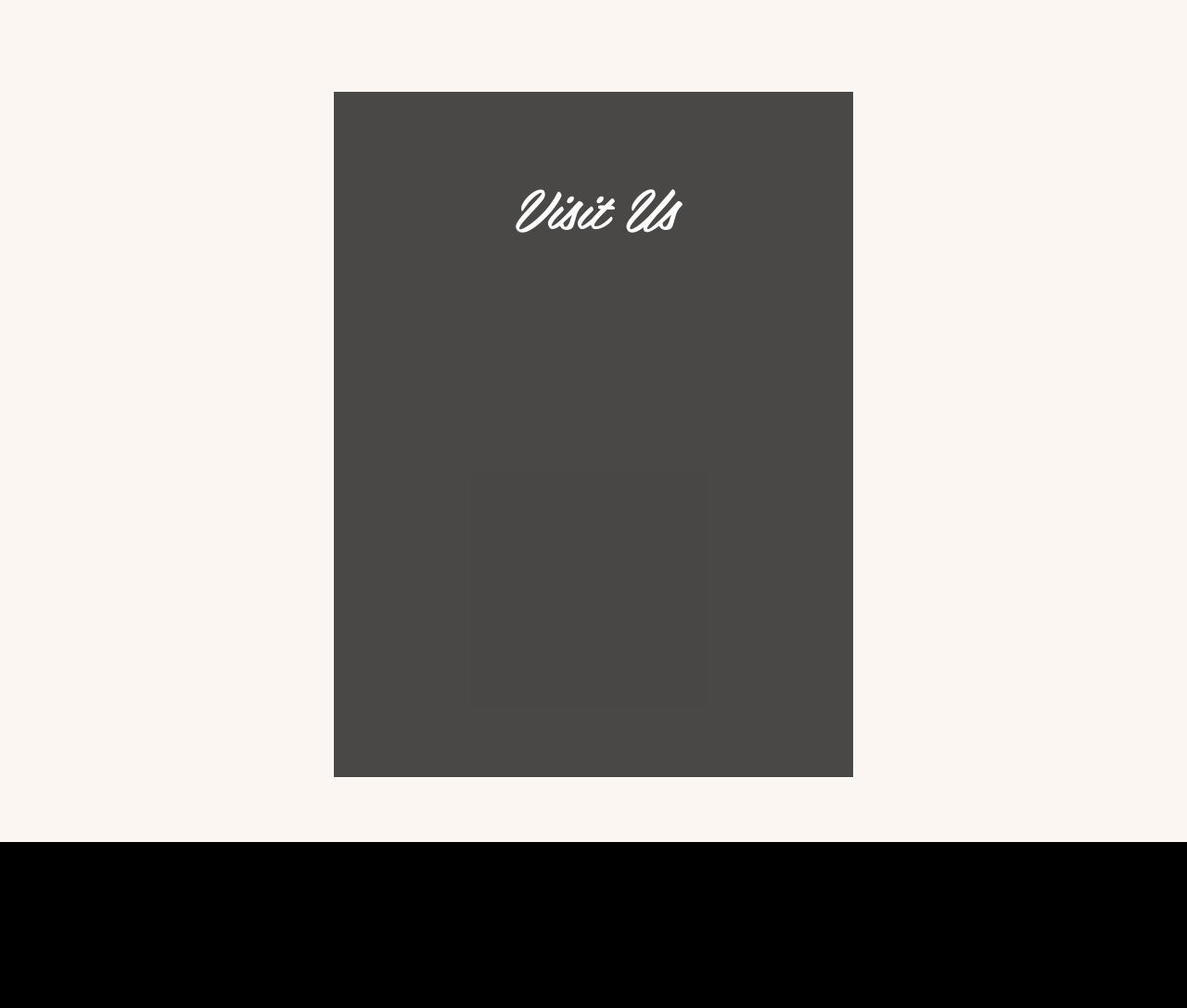Please specify the bounding box coordinates of the area that should be clicked to accomplish the following instruction: "Enter your name in the input field". The coordinates should consist of four float numbers between 0 and 1, i.e., [left, top, right, bottom].

[0.332, 0.525, 0.498, 0.552]